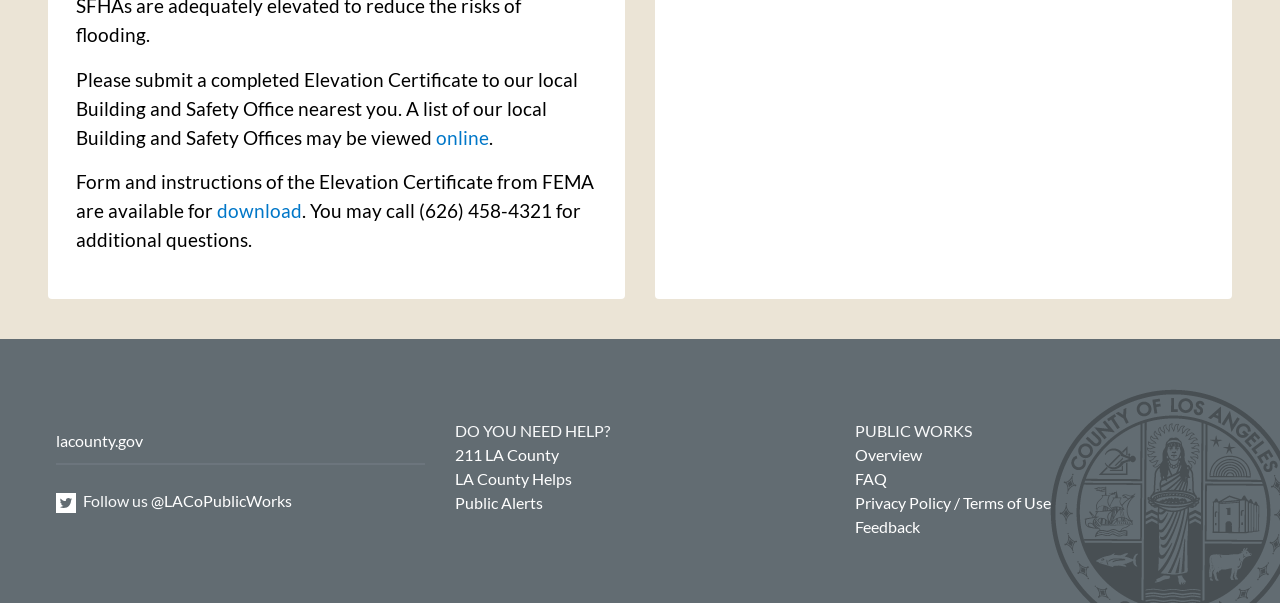Locate the coordinates of the bounding box for the clickable region that fulfills this instruction: "visit the online list of local Building and Safety Offices".

[0.341, 0.208, 0.382, 0.247]